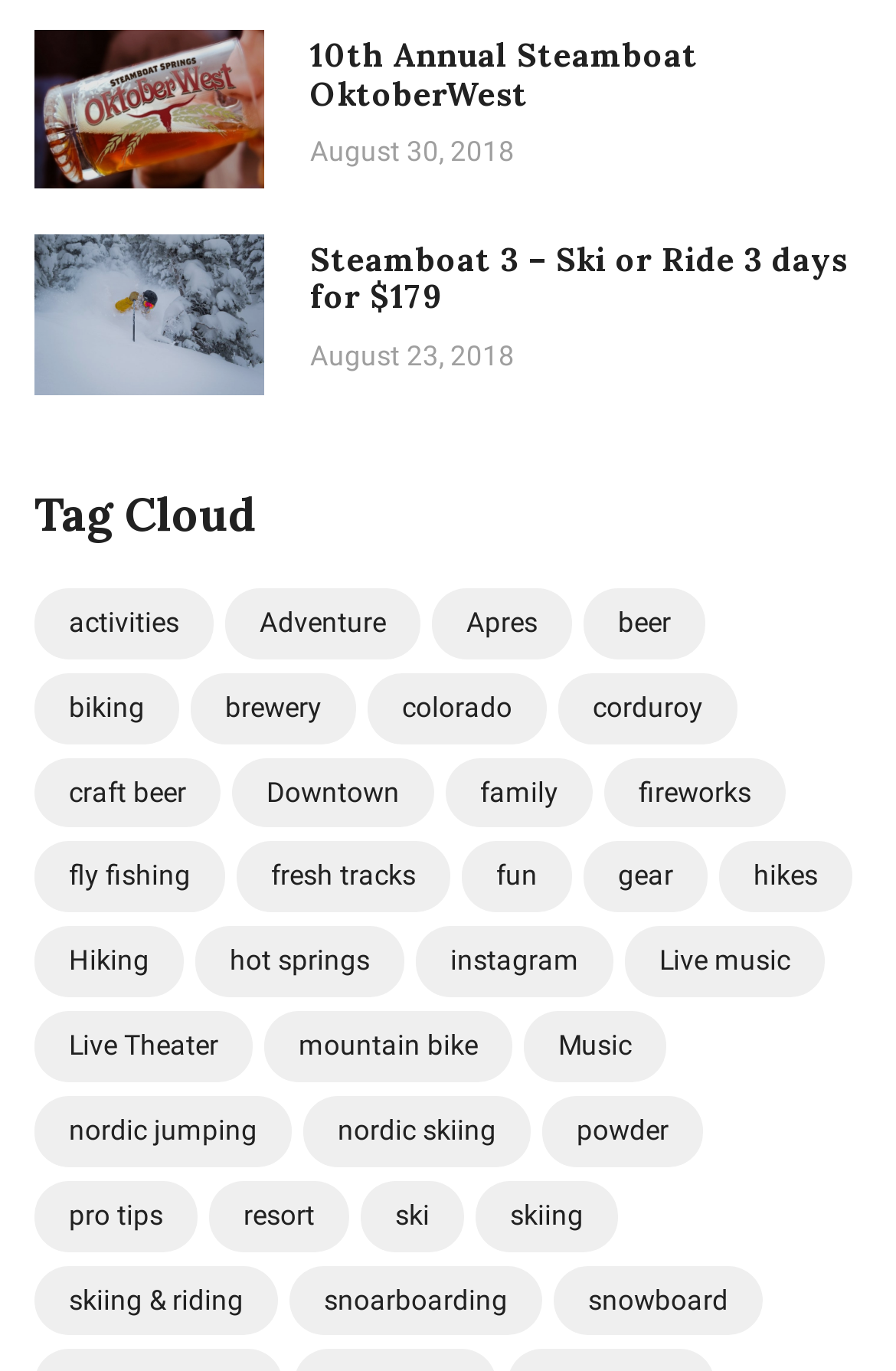Locate the bounding box coordinates of the element to click to perform the following action: 'Explore activities with 7 items'. The coordinates should be given as four float values between 0 and 1, in the form of [left, top, right, bottom].

[0.038, 0.429, 0.238, 0.48]